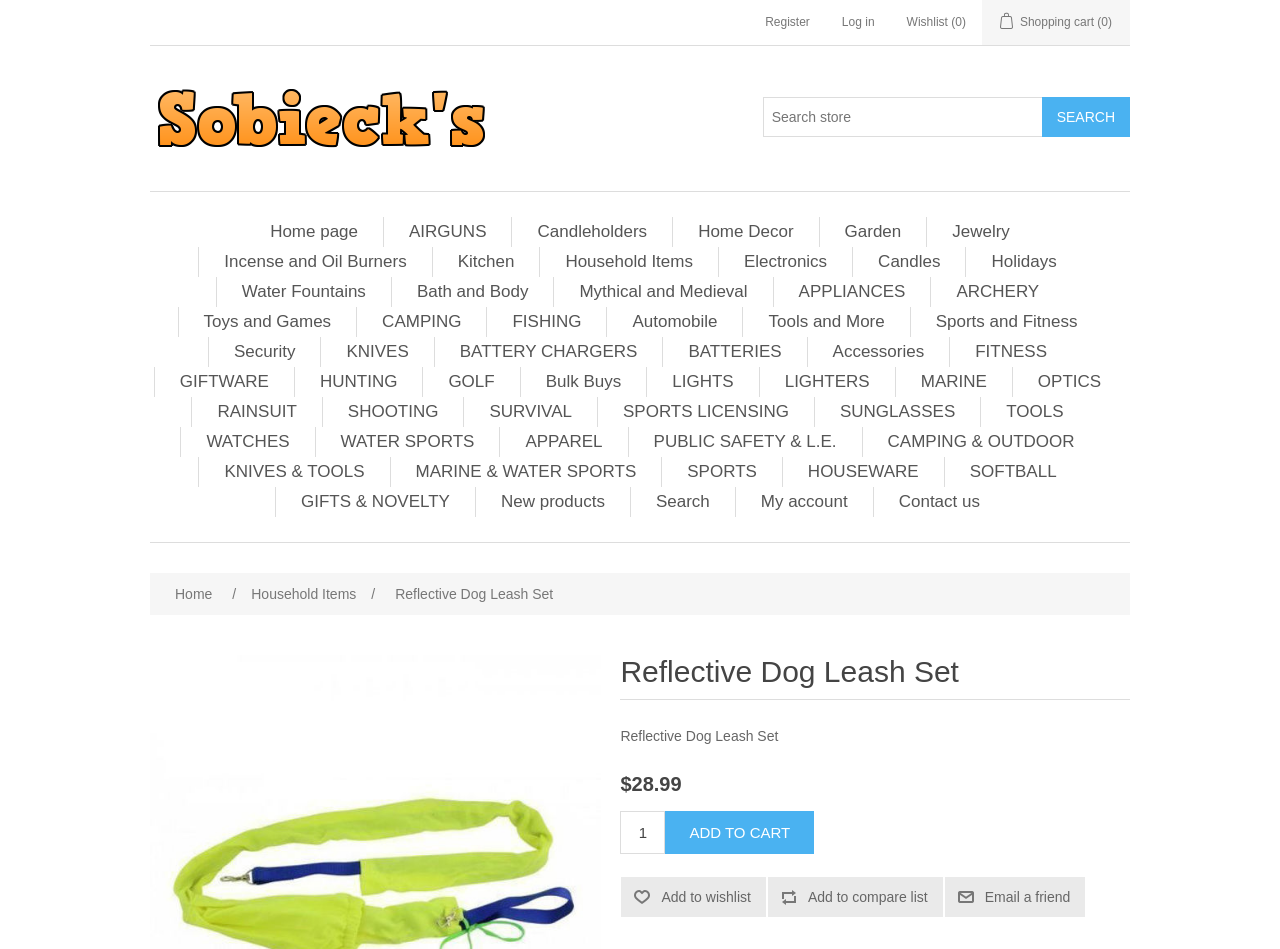Find the bounding box coordinates for the area that must be clicked to perform this action: "Log in".

[0.658, 0.0, 0.683, 0.047]